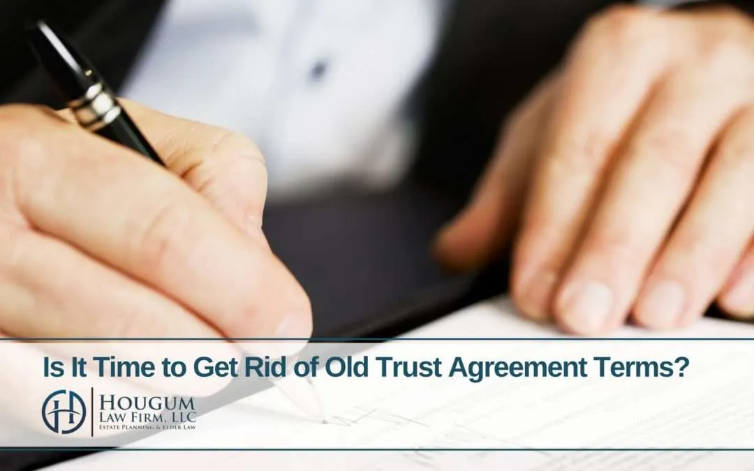Please answer the following question using a single word or phrase: 
What is the topic of discussion in the image?

Trust agreements